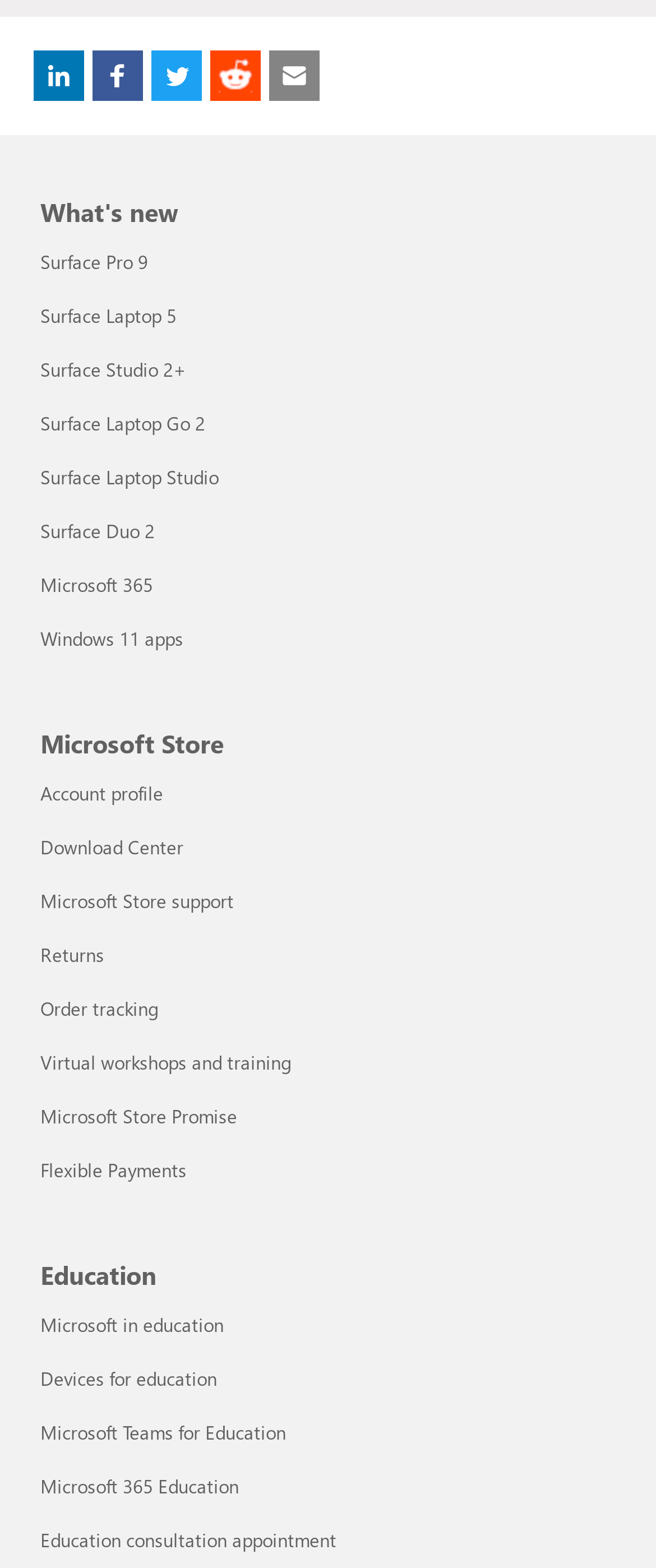Please examine the image and provide a detailed answer to the question: How many social media sharing options are available?

I counted the number of social media sharing links at the top of the webpage, which are 'Share to LinkedIn', 'Share to FaceBook', 'Share to Twitter', 'Share to Reddit', and 'Share via email'. Therefore, there are 5 social media sharing options available.